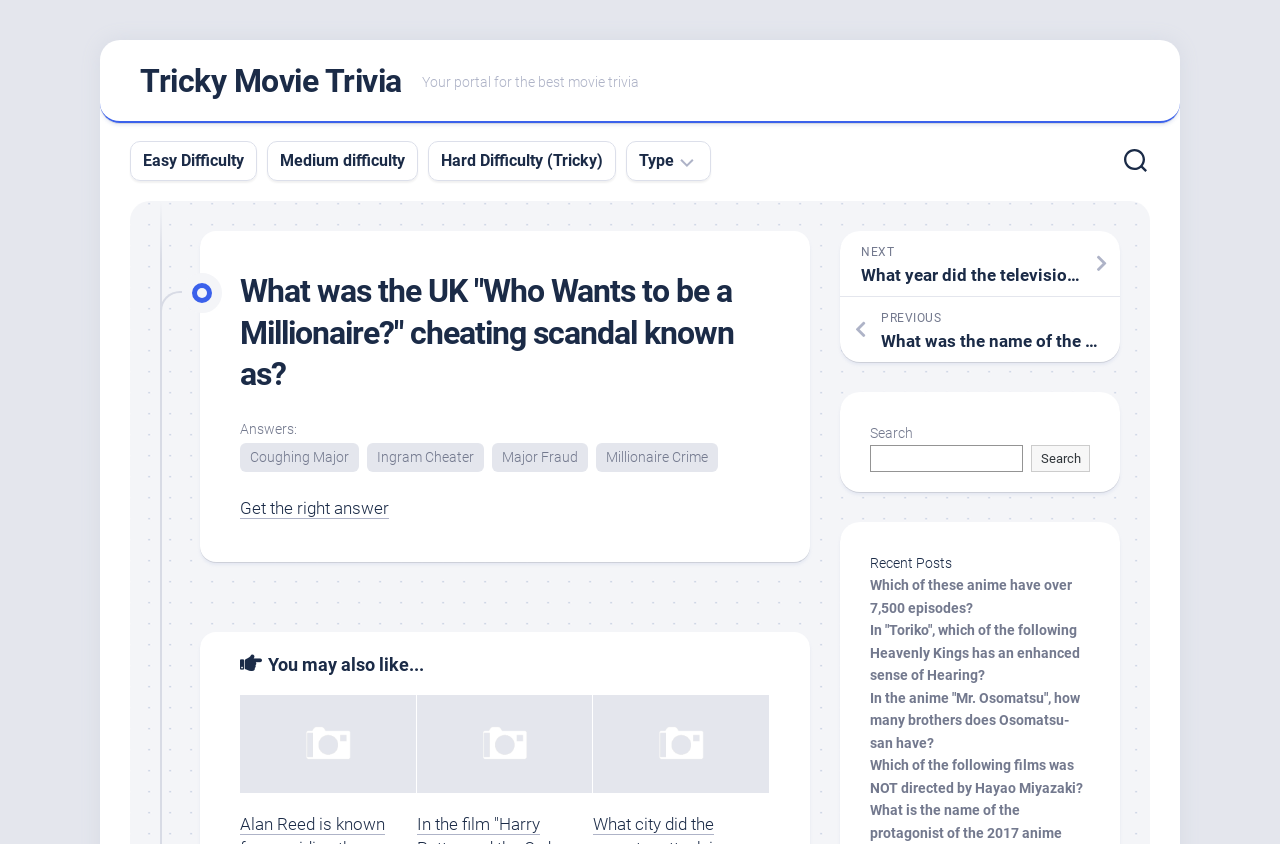Can you find the bounding box coordinates of the area I should click to execute the following instruction: "Get the right answer"?

[0.188, 0.59, 0.304, 0.614]